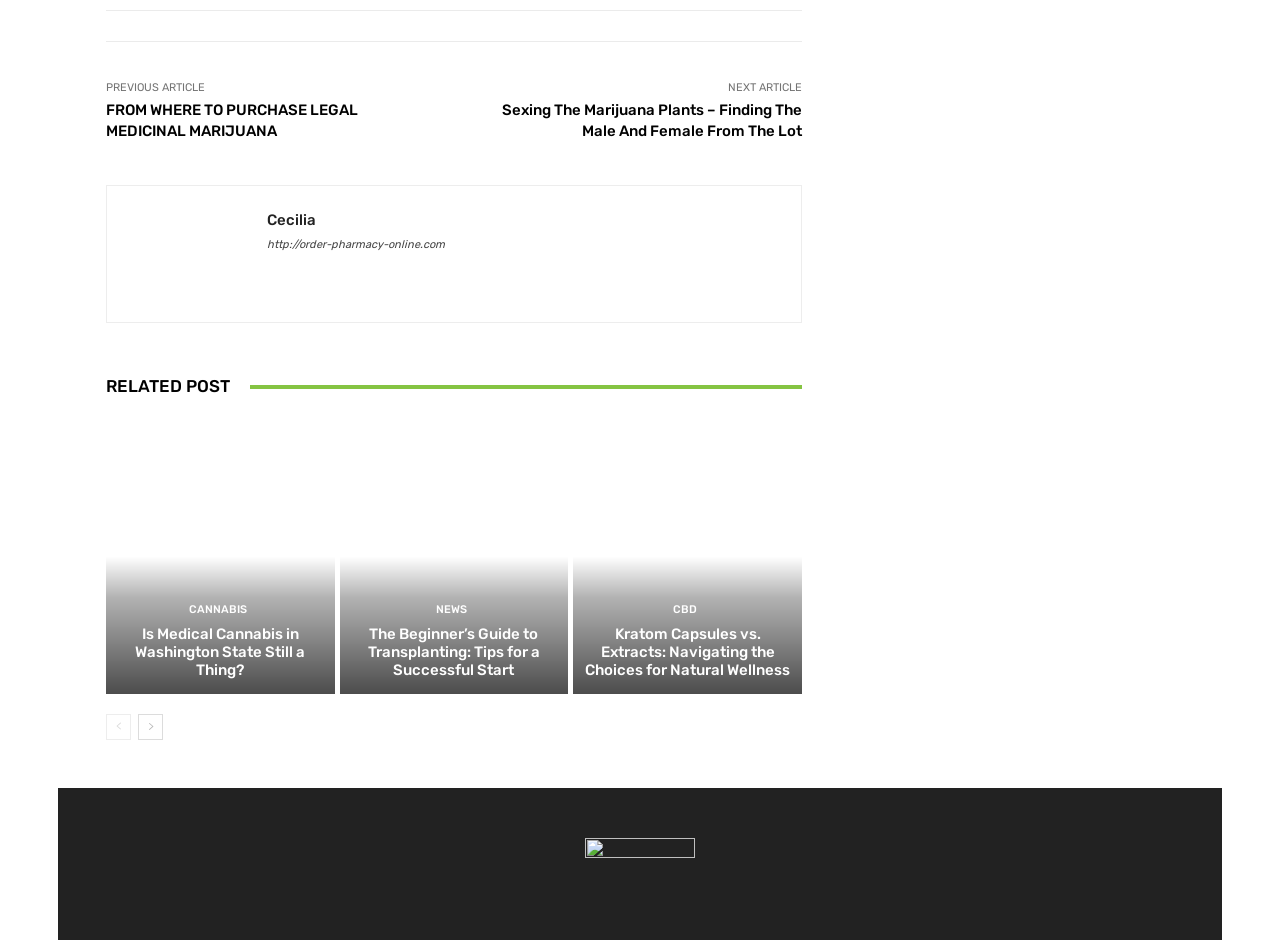What is the previous article about?
Answer the question with as much detail as you can, using the image as a reference.

I found the link 'FROM WHERE TO PURCHASE LEGAL MEDICINAL MARIJUANA' with the bounding box coordinates [0.083, 0.108, 0.28, 0.149], which suggests that the previous article is about legal medicinal marijuana.